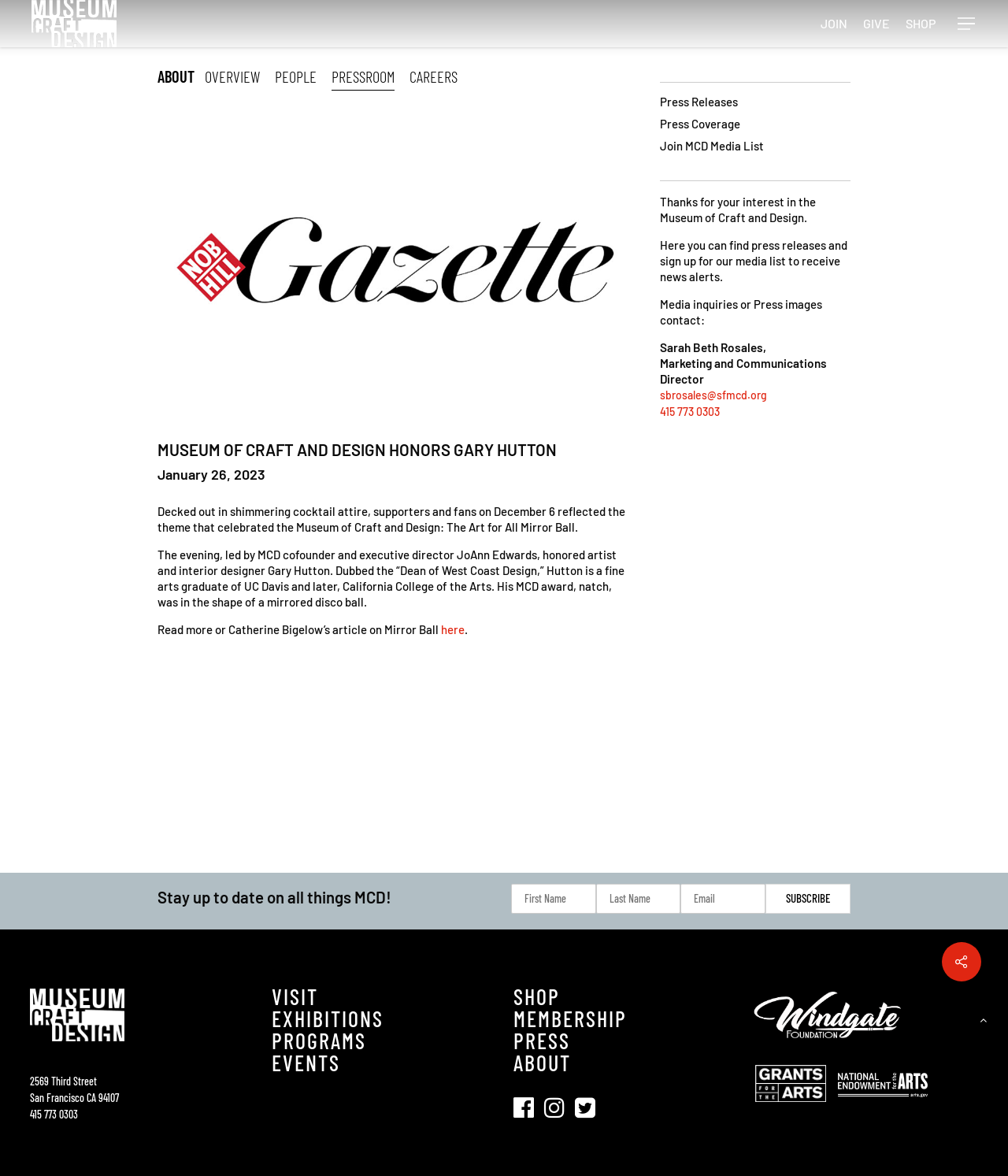Determine the bounding box coordinates of the element's region needed to click to follow the instruction: "Subscribe to the newsletter". Provide these coordinates as four float numbers between 0 and 1, formatted as [left, top, right, bottom].

[0.759, 0.752, 0.844, 0.777]